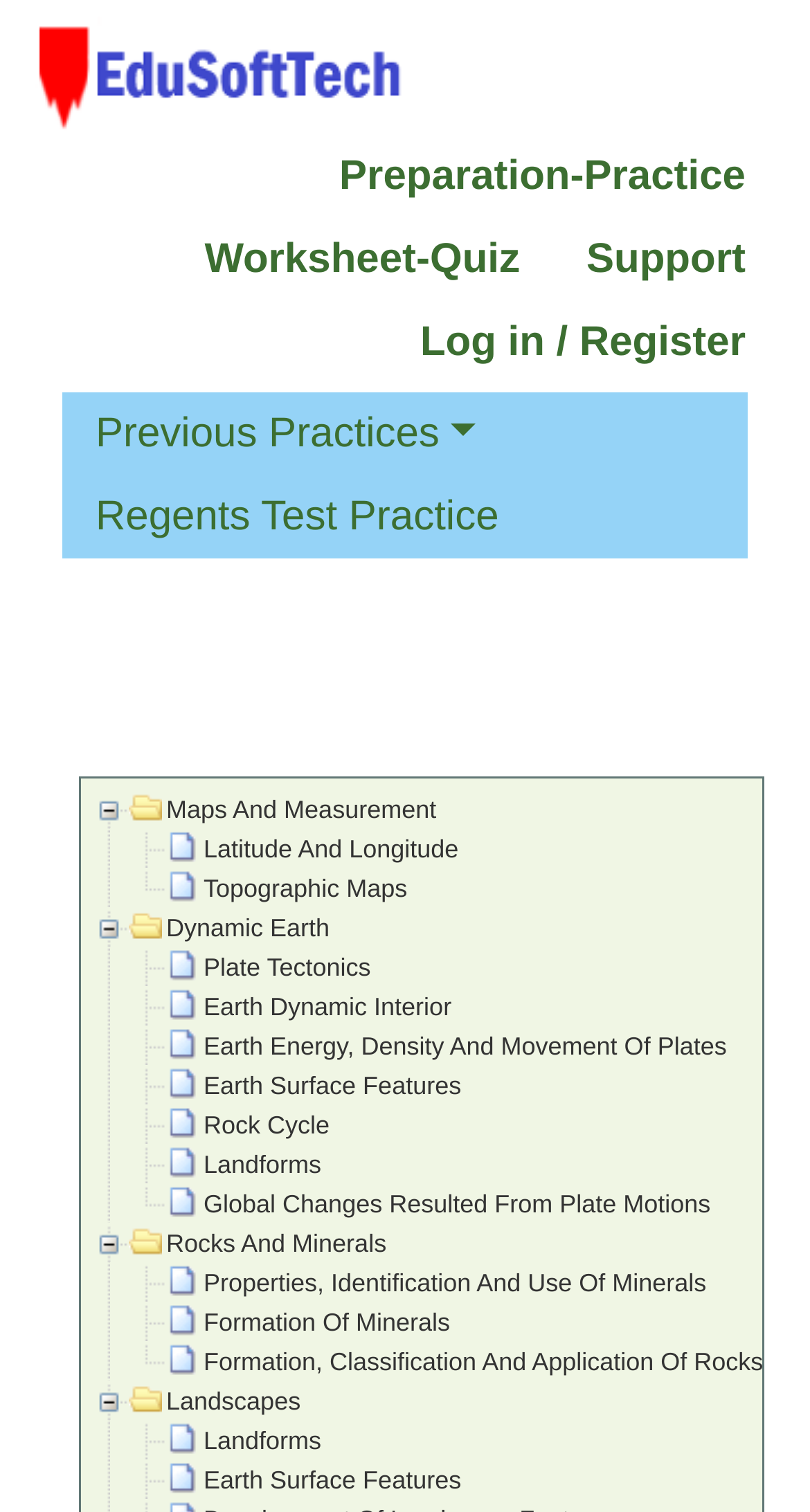Please predict the bounding box coordinates of the element's region where a click is necessary to complete the following instruction: "explore Dynamic Earth". The coordinates should be represented by four float numbers between 0 and 1, i.e., [left, top, right, bottom].

[0.159, 0.6, 0.42, 0.626]